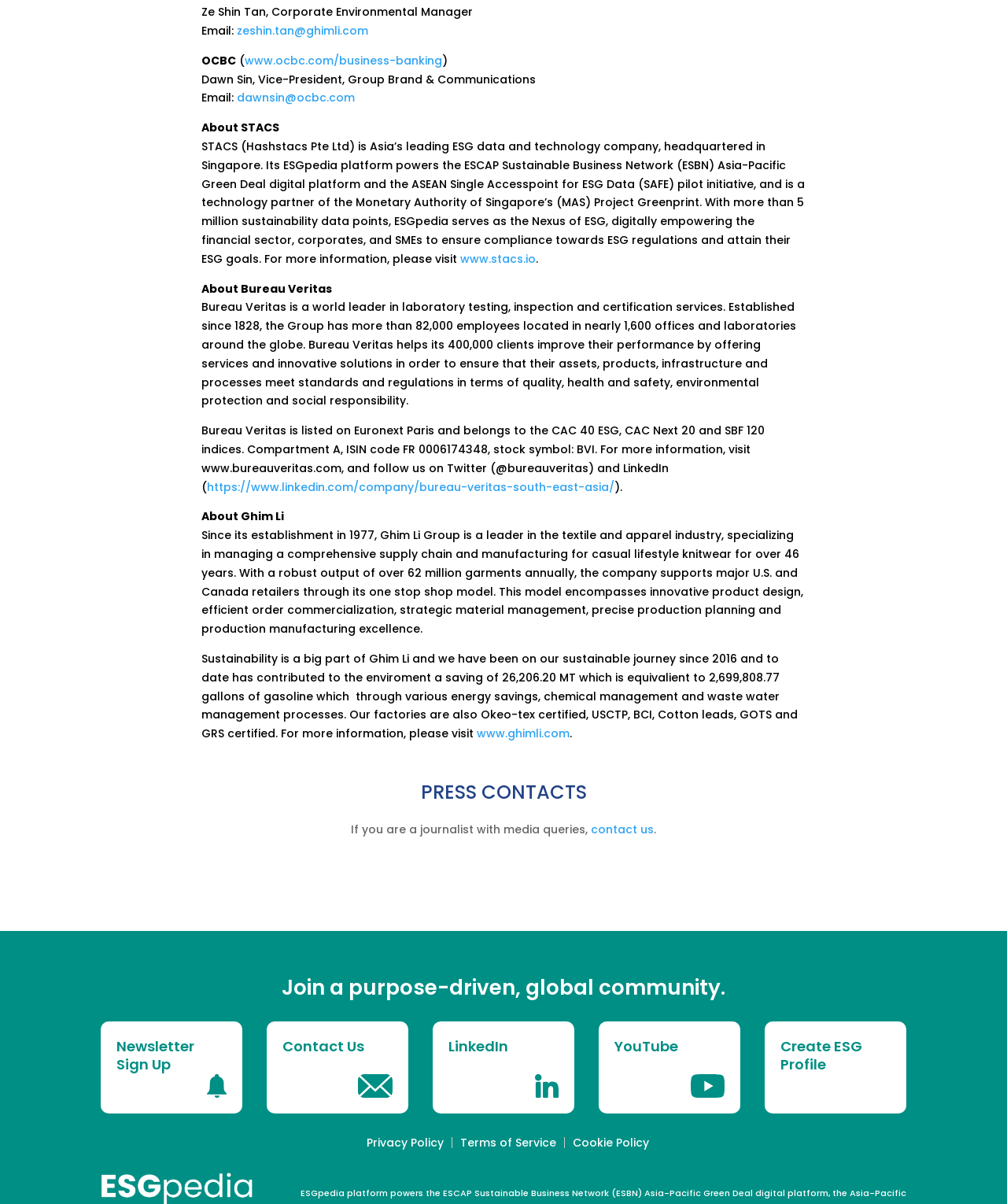What is the purpose of ESGpedia platform?
Refer to the image and provide a concise answer in one word or phrase.

Empowering financial sector, corporates, and SMEs